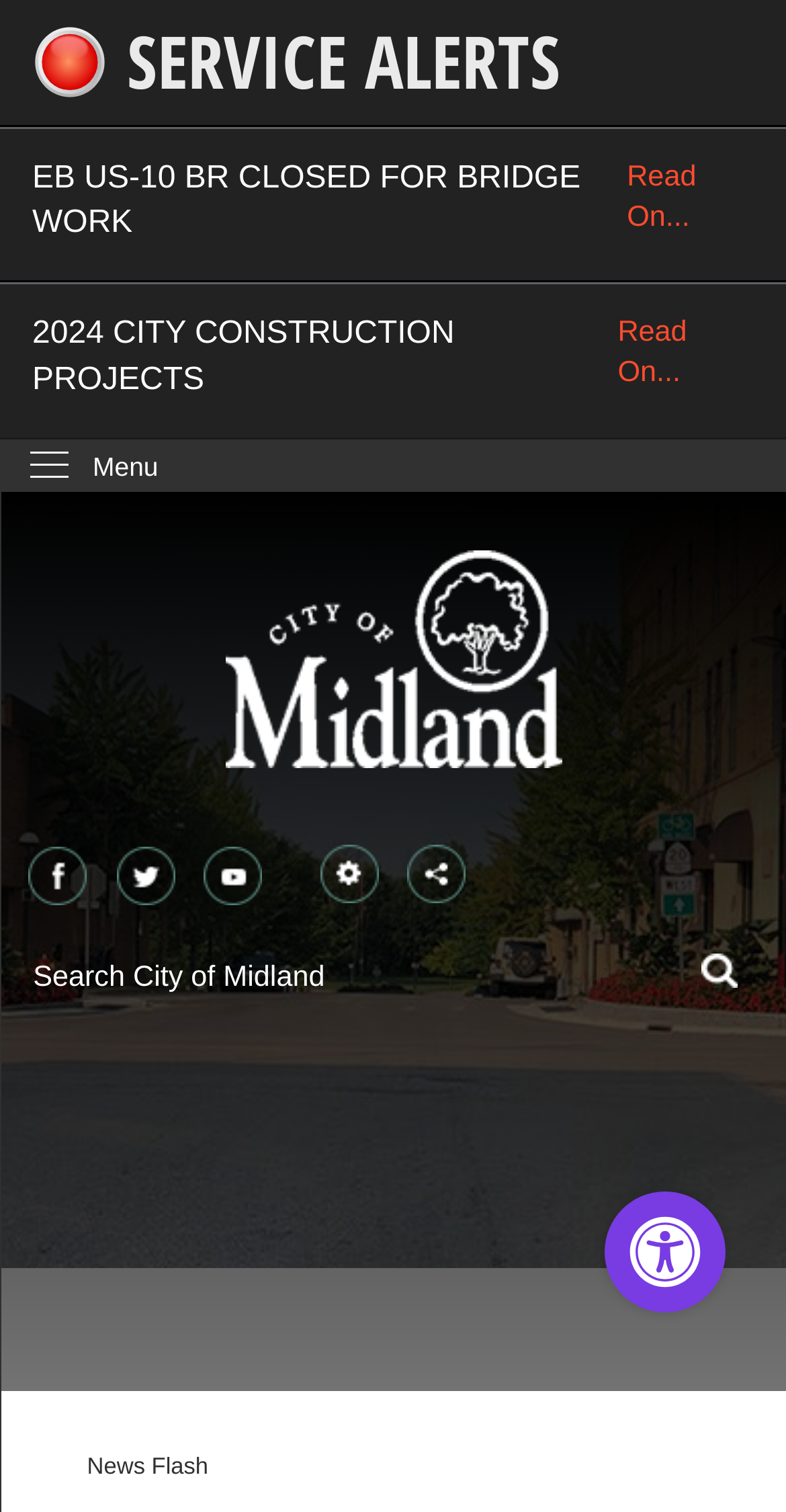Using the information in the image, could you please answer the following question in detail:
What is the function of the 'Search' button?

I analyzed the 'Search' button and its surrounding elements, including the textbox. I concluded that the 'Search' button is used to submit a search query, allowing users to find specific content on the website.